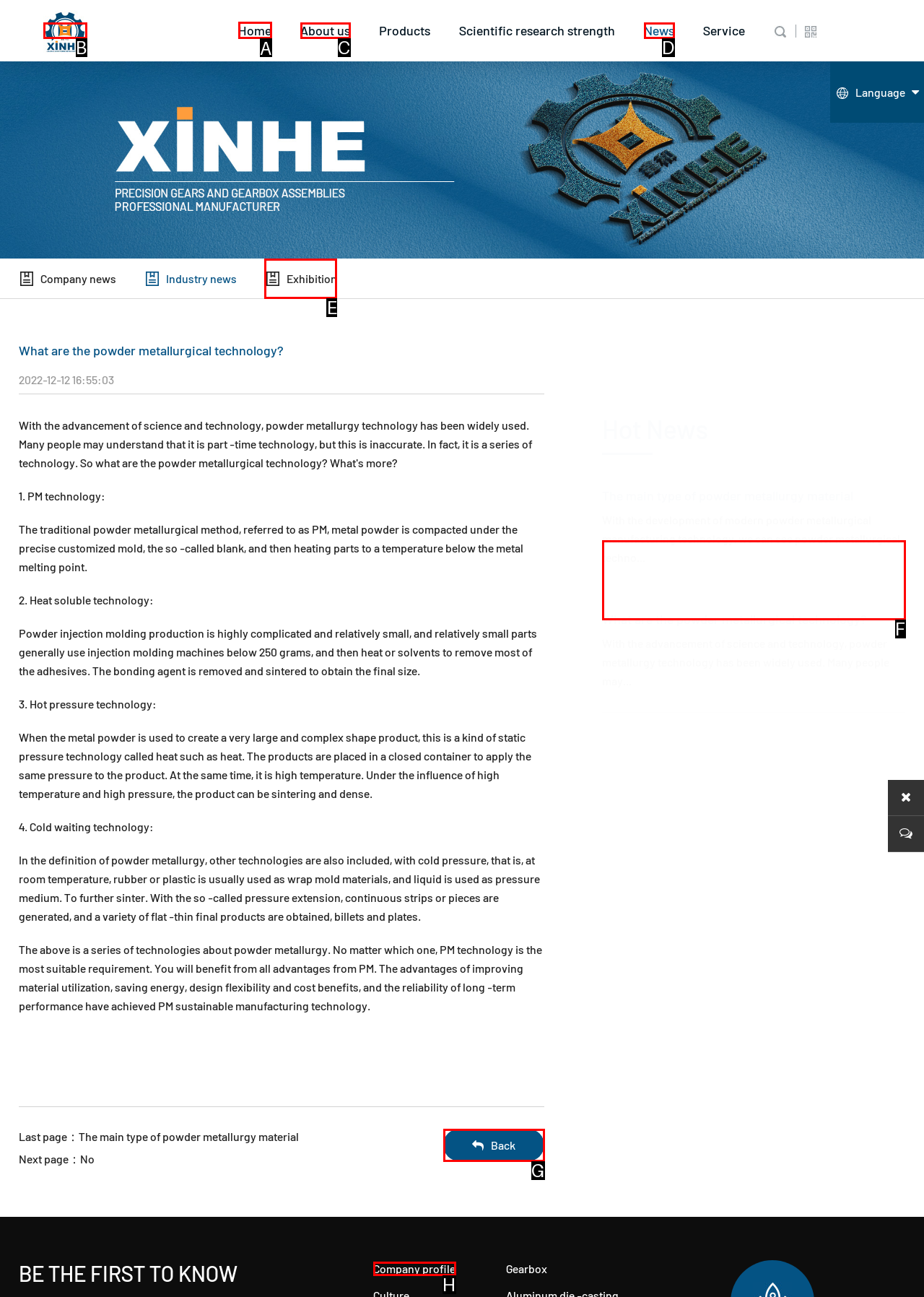Indicate the letter of the UI element that should be clicked to accomplish the task: Visit National Toxics Network website. Answer with the letter only.

None